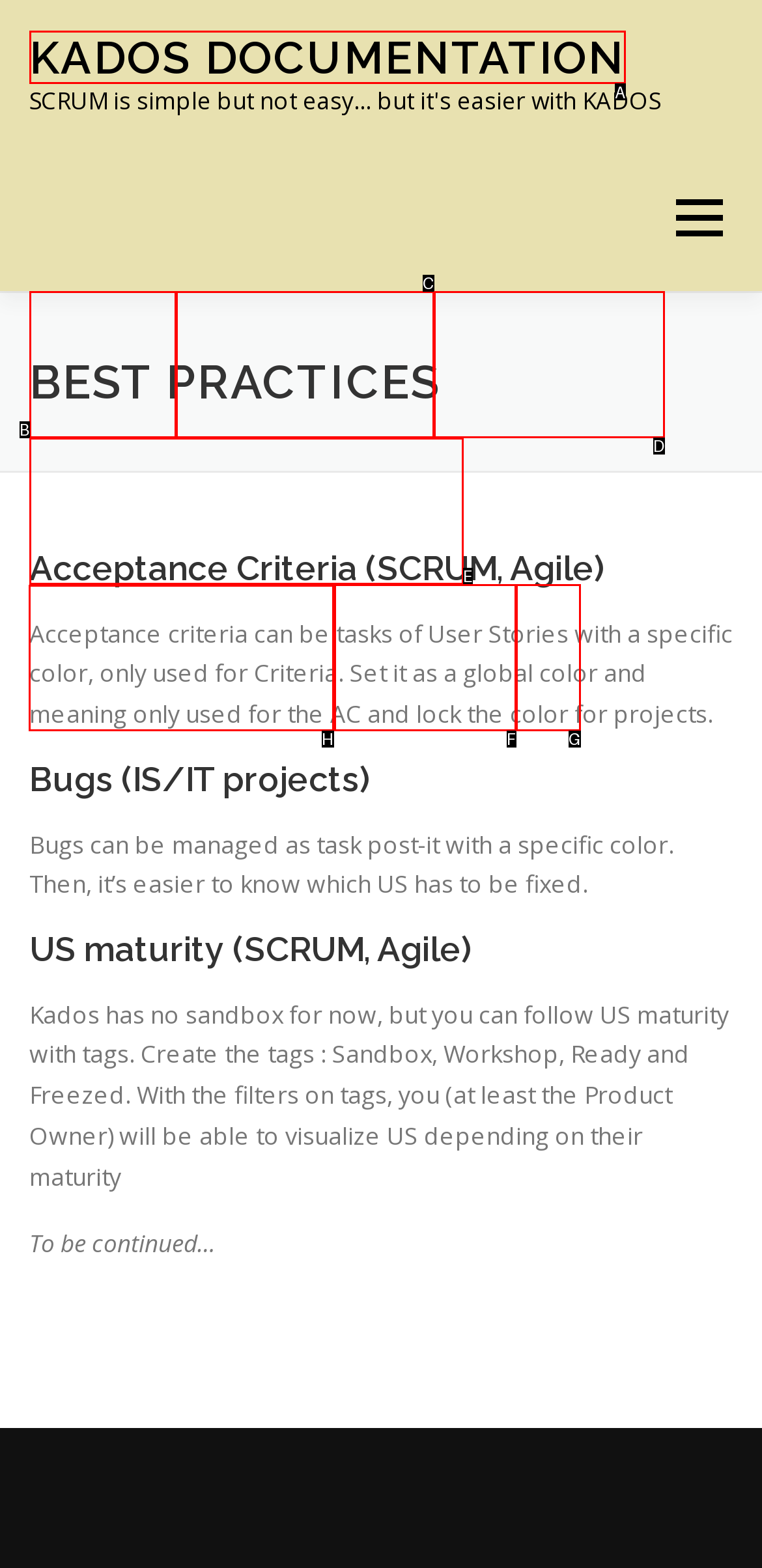Choose the HTML element to click for this instruction: Click on Local News Answer with the letter of the correct choice from the given options.

None